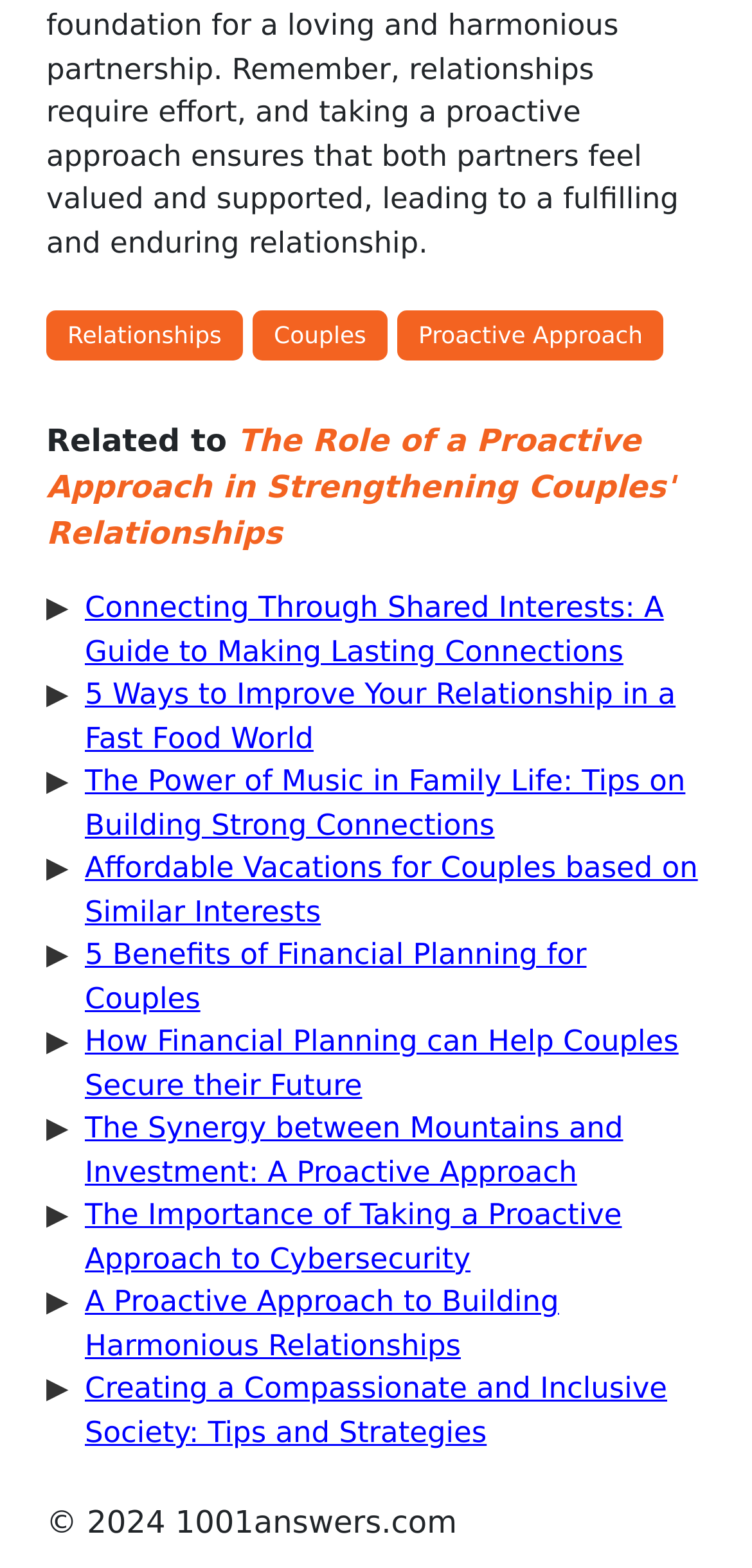Please find the bounding box for the UI component described as follows: "proactive approach".

[0.528, 0.198, 0.883, 0.23]